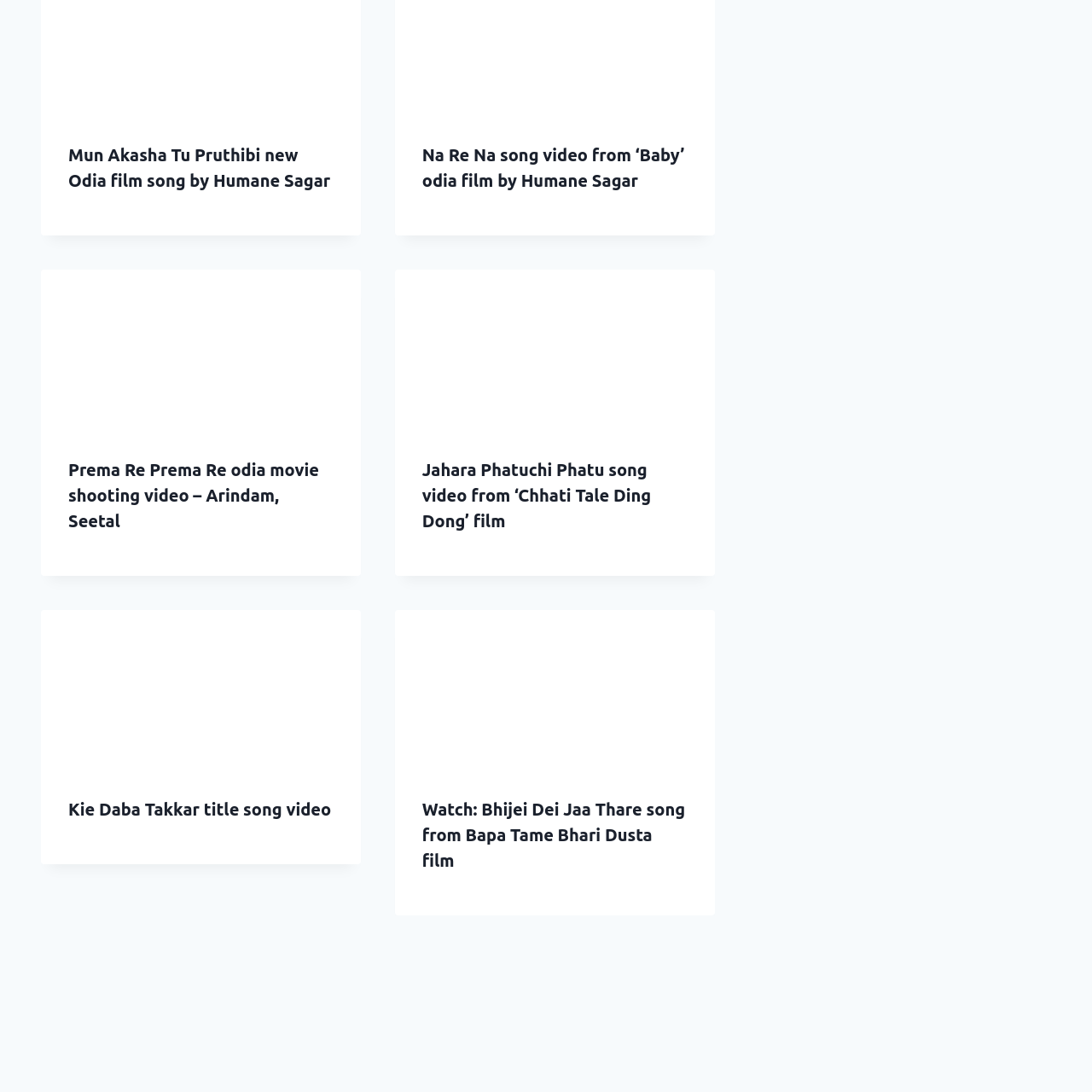Examine the image carefully and respond to the question with a detailed answer: 
What is the purpose of this webpage?

Based on the content of the webpage, it appears to be a collection of Odia film songs, with each article element containing a song title, image, and link, suggesting that the purpose of this webpage is to showcase or provide access to these songs.